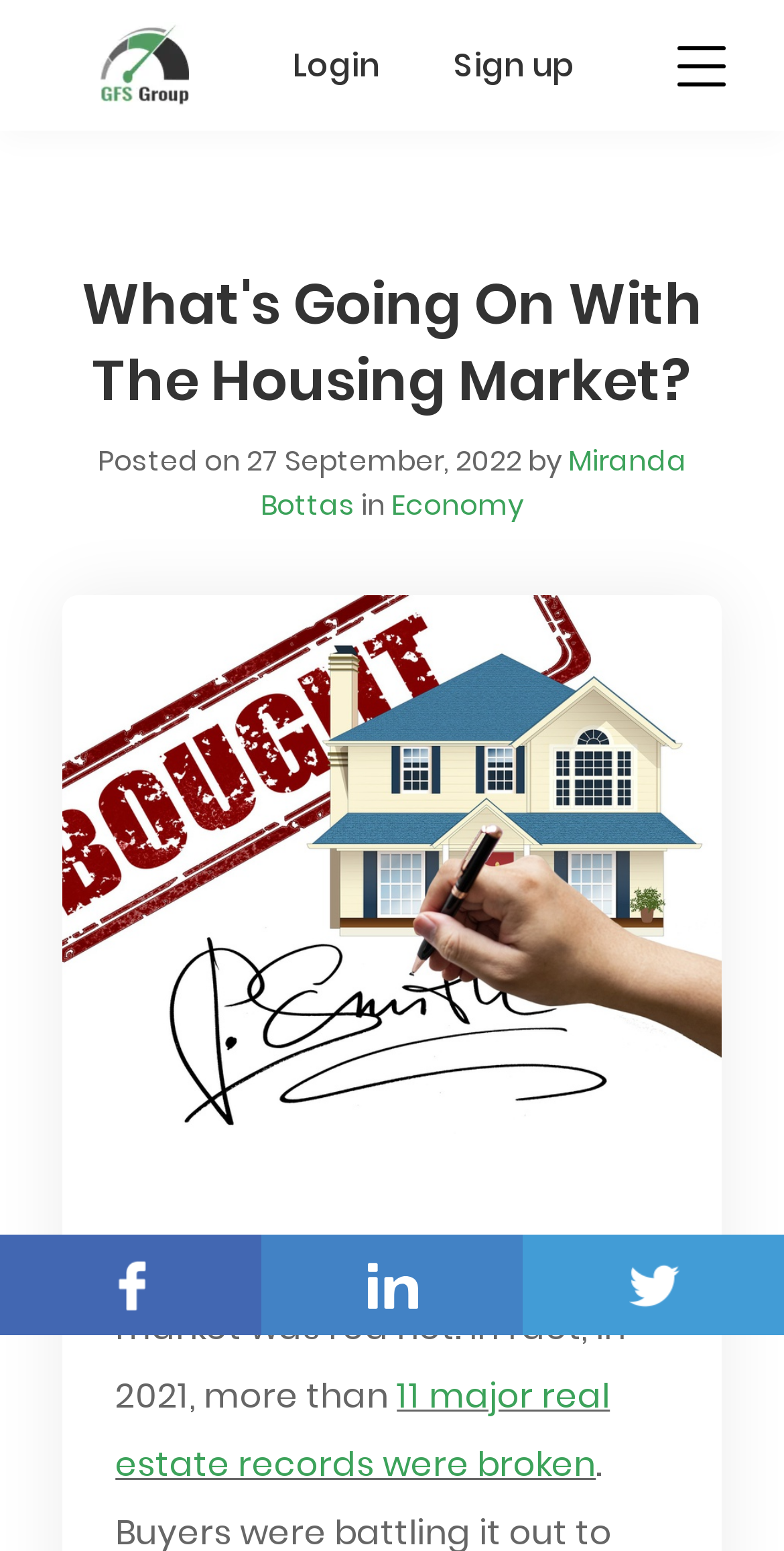Please locate the bounding box coordinates for the element that should be clicked to achieve the following instruction: "Click the logo". Ensure the coordinates are given as four float numbers between 0 and 1, i.e., [left, top, right, bottom].

[0.128, 0.014, 0.241, 0.07]